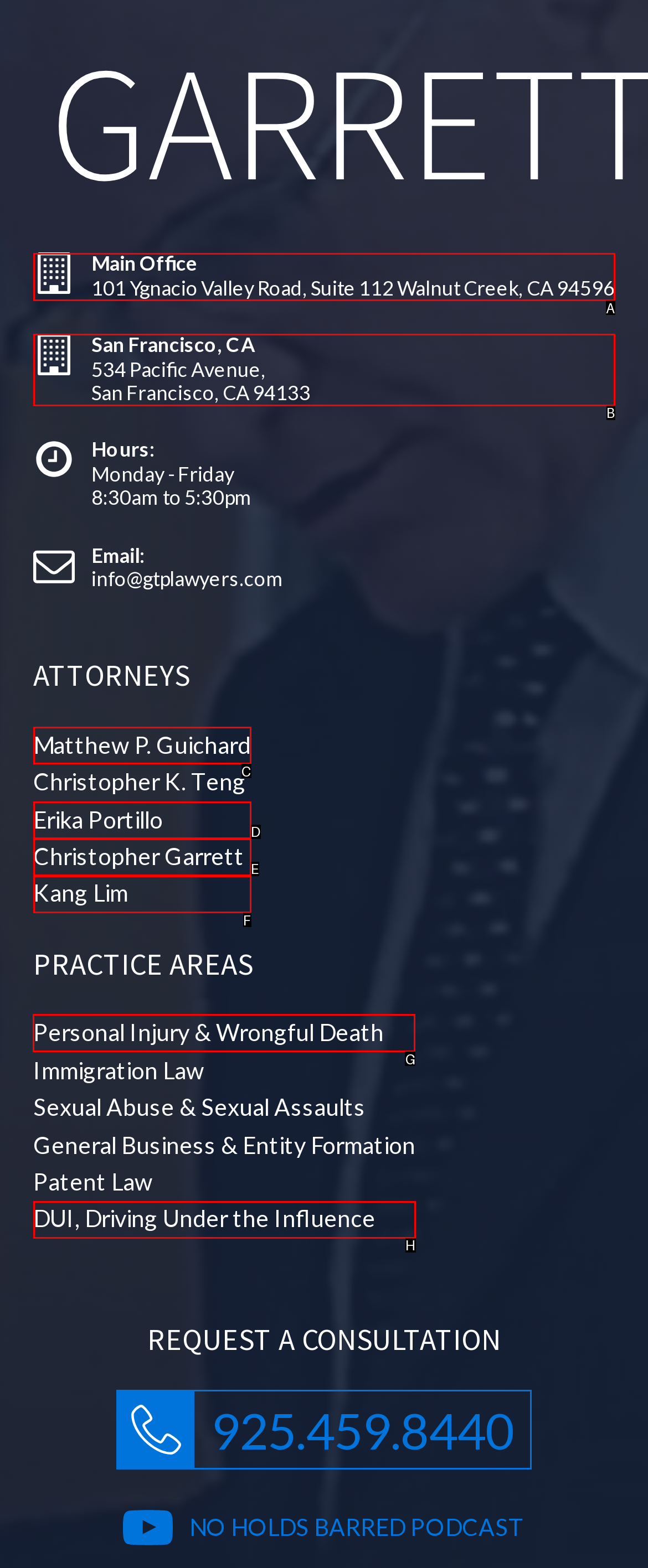Select the correct UI element to complete the task: Learn about Personal Injury & Wrongful Death practice area
Please provide the letter of the chosen option.

G